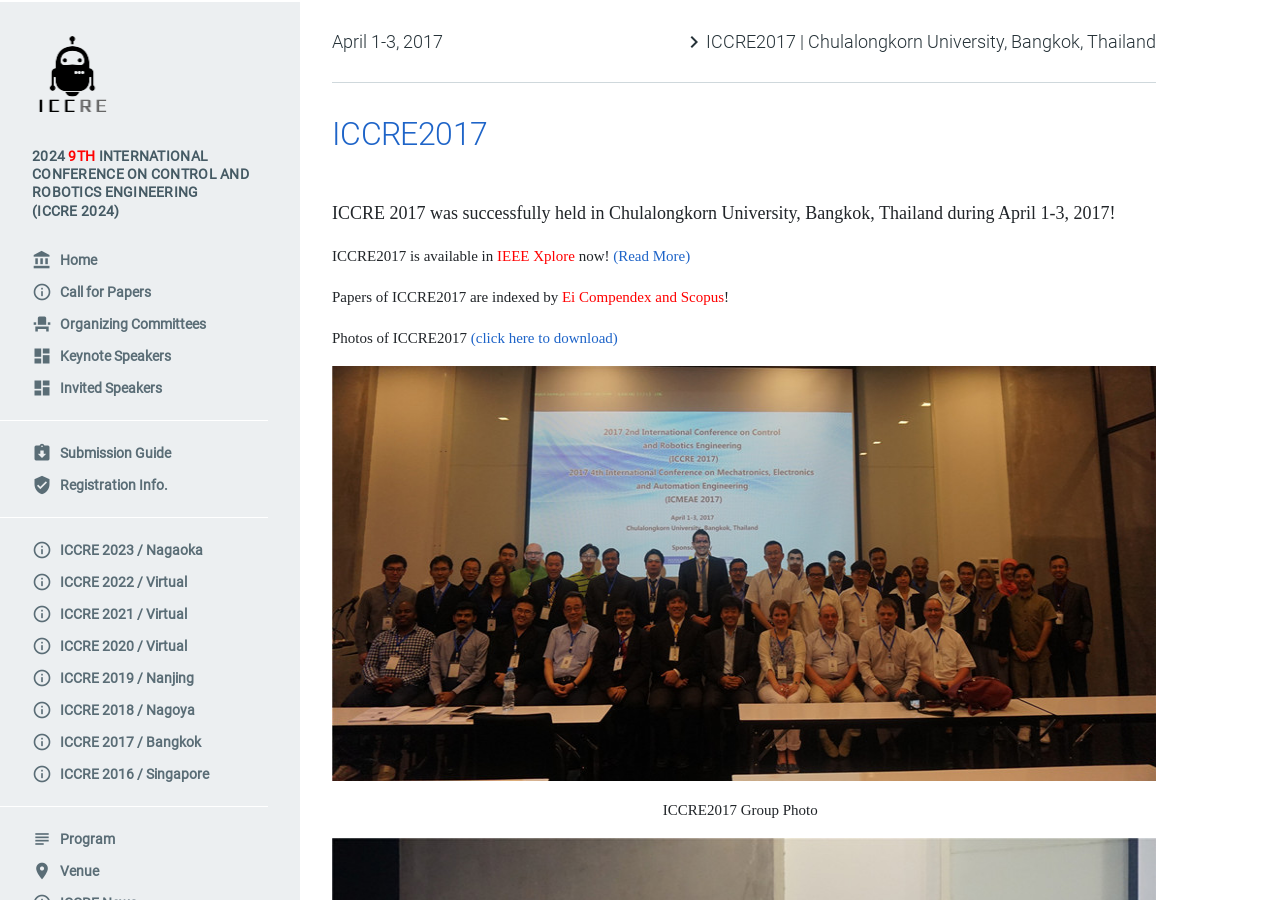Respond with a single word or phrase to the following question:
Where was ICCRE2017 held?

Chulalongkorn University, Bangkok, Thailand